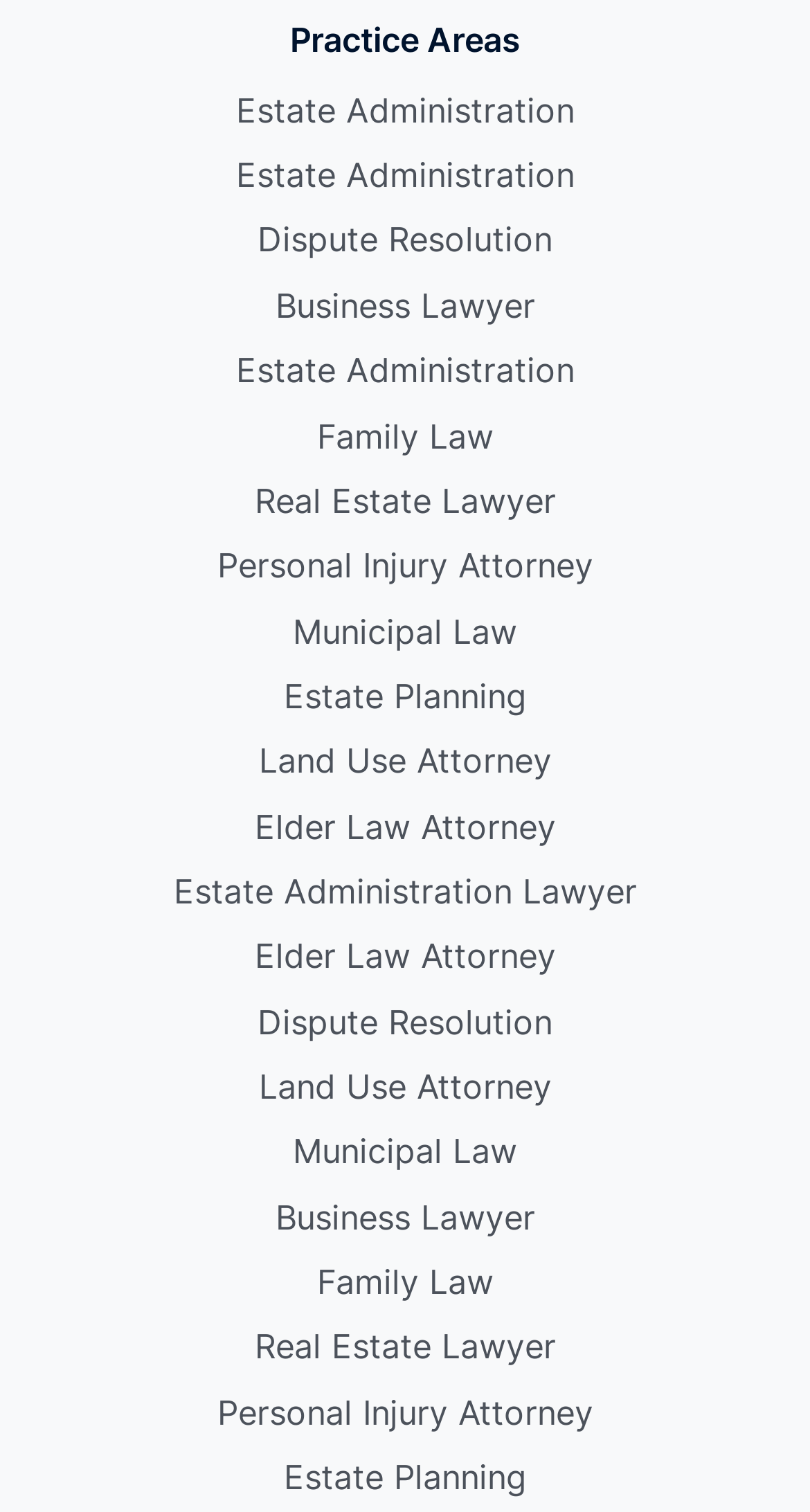Observe the image and answer the following question in detail: What is the topmost link on the webpage?

By analyzing the y1 coordinates of the bounding box of each link, I found that the link 'Estate Administration' has the smallest y1 value, indicating that it is the topmost link on the webpage.